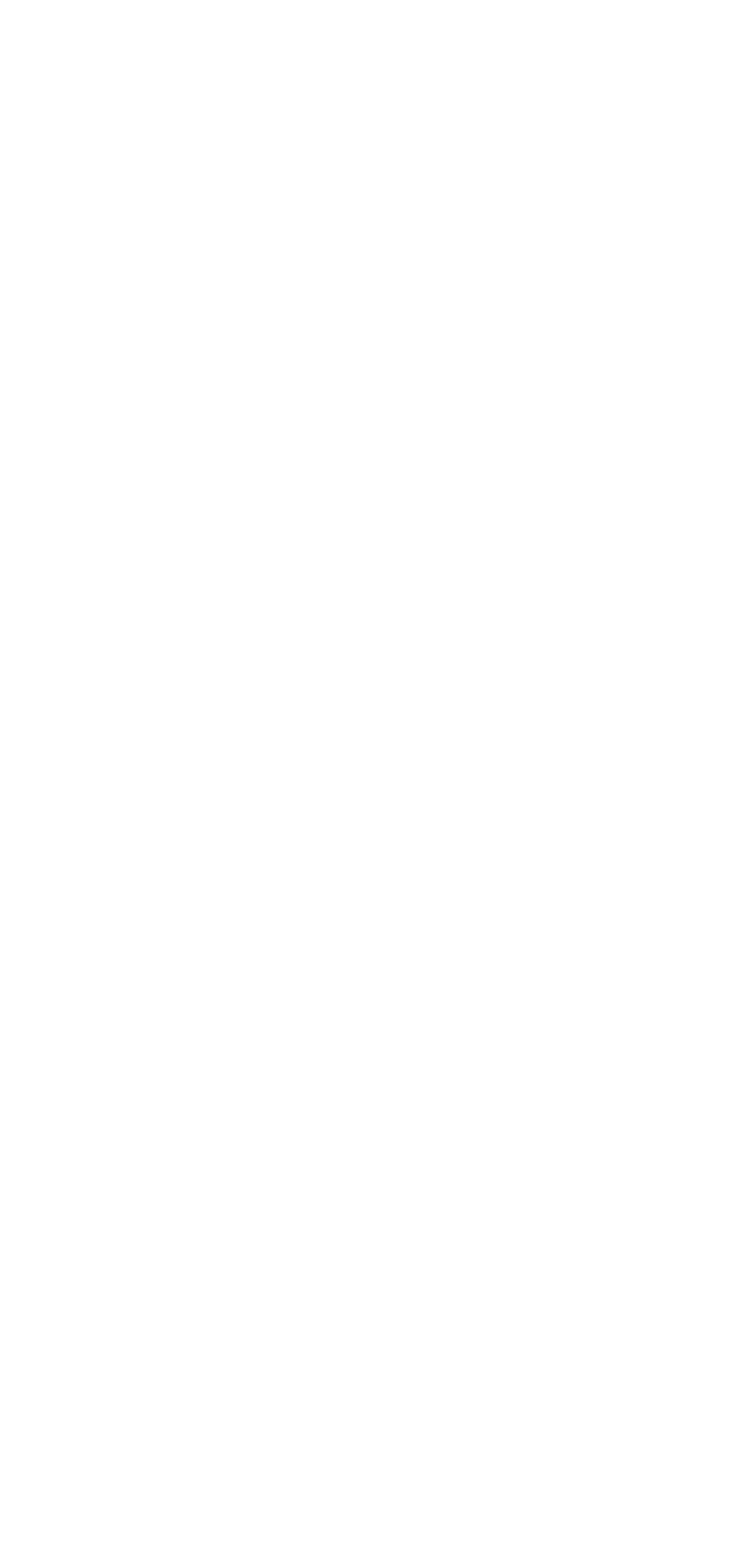Identify the bounding box coordinates of the region that should be clicked to execute the following instruction: "Explore WhiteWave's CSR report".

[0.062, 0.337, 0.746, 0.378]